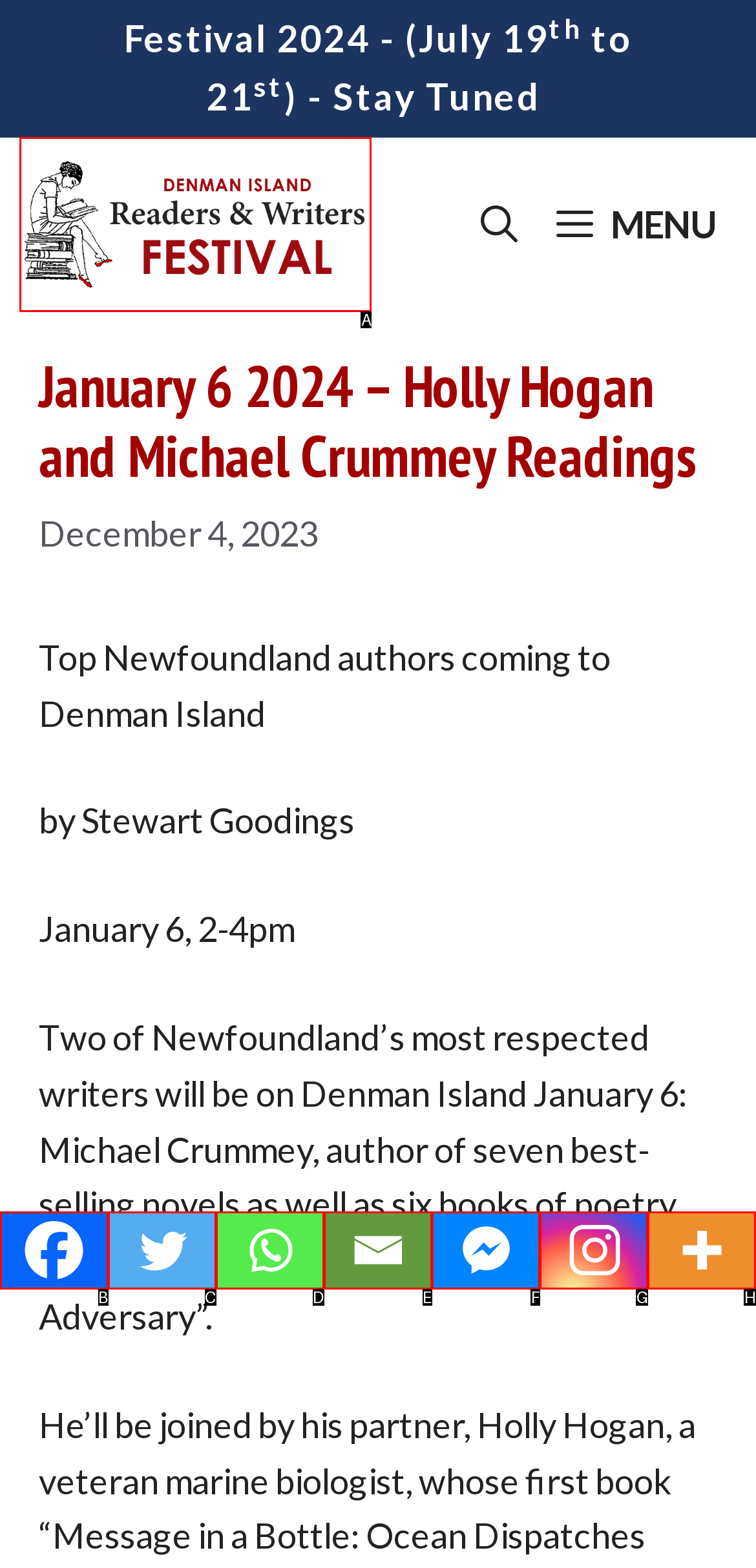Using the description: title="More", find the HTML element that matches it. Answer with the letter of the chosen option.

H